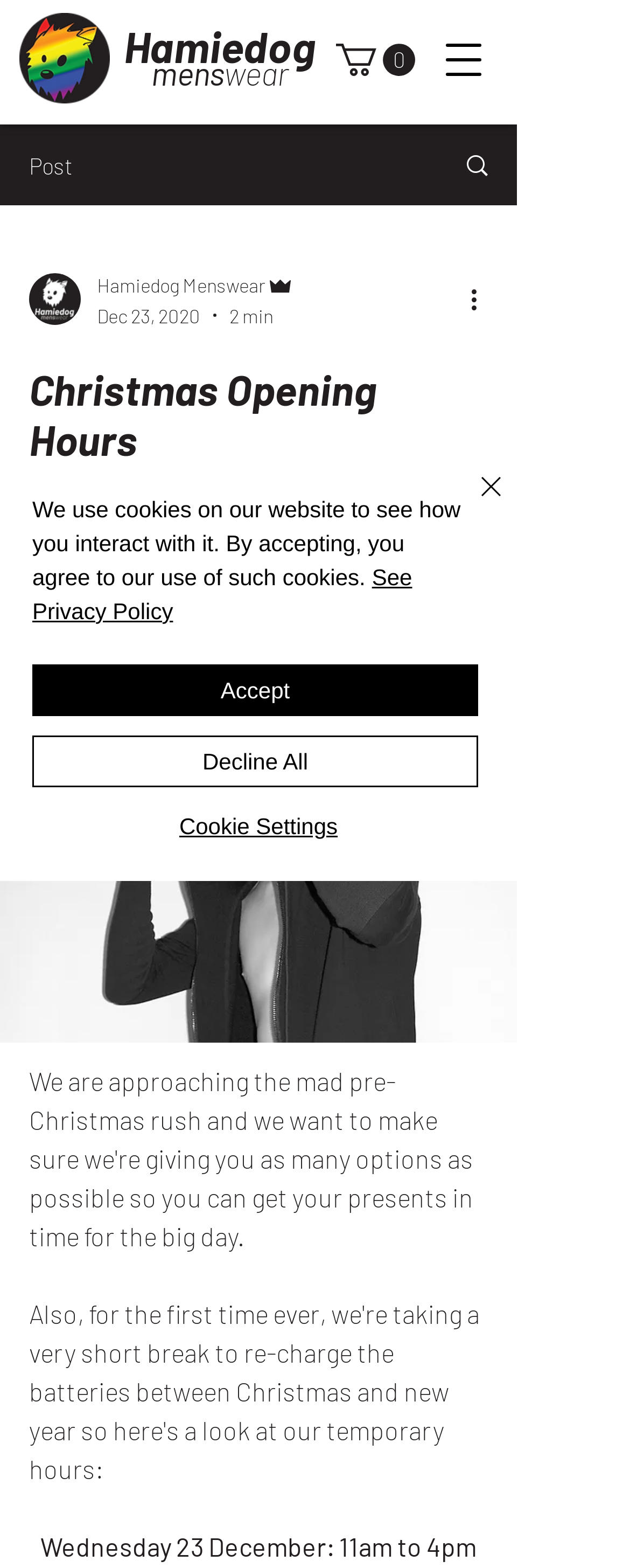Specify the bounding box coordinates of the element's area that should be clicked to execute the given instruction: "View cart". The coordinates should be four float numbers between 0 and 1, i.e., [left, top, right, bottom].

[0.533, 0.028, 0.659, 0.048]